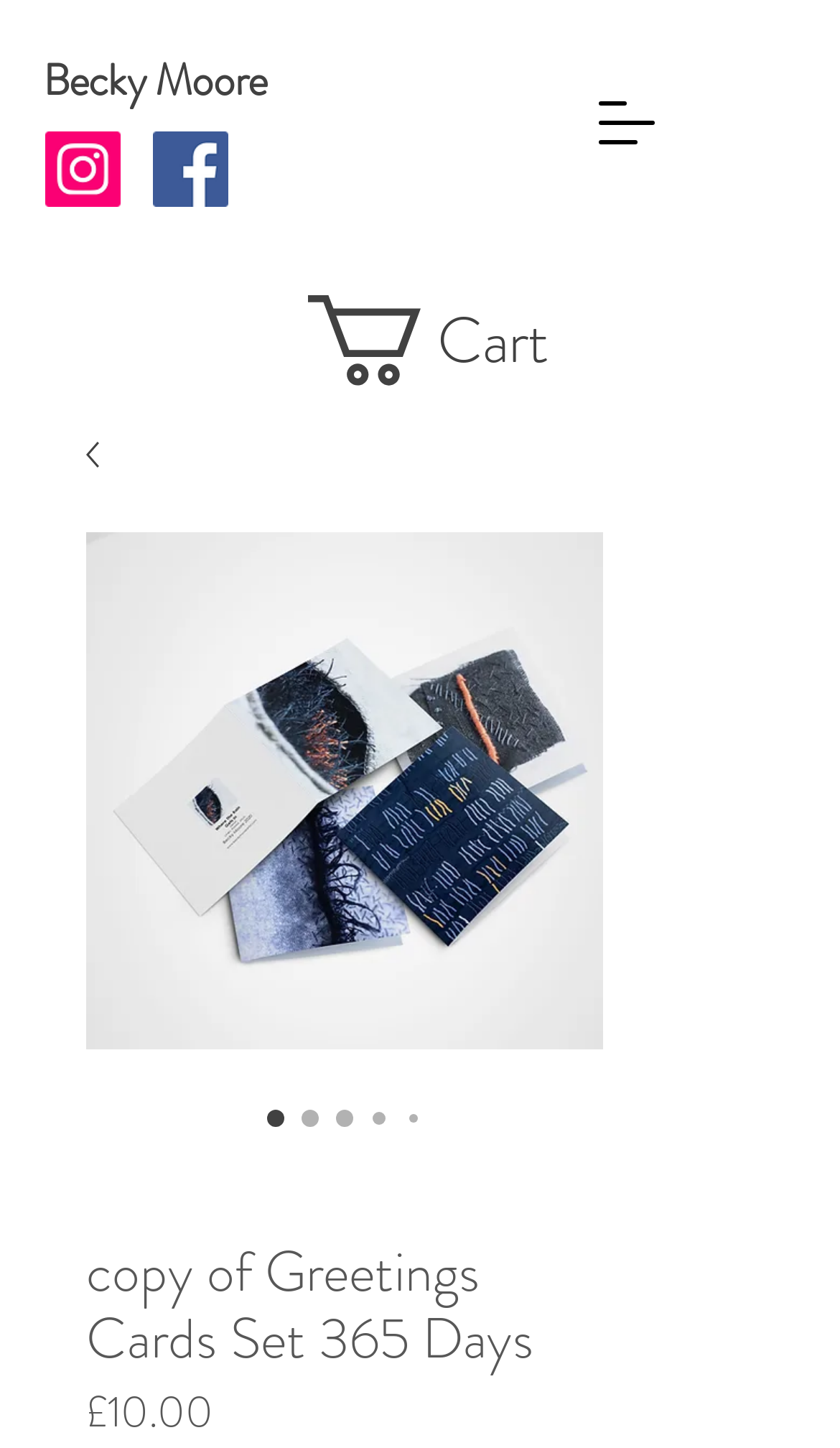Please determine and provide the text content of the webpage's heading.

copy of Greetings Cards Set 365 Days